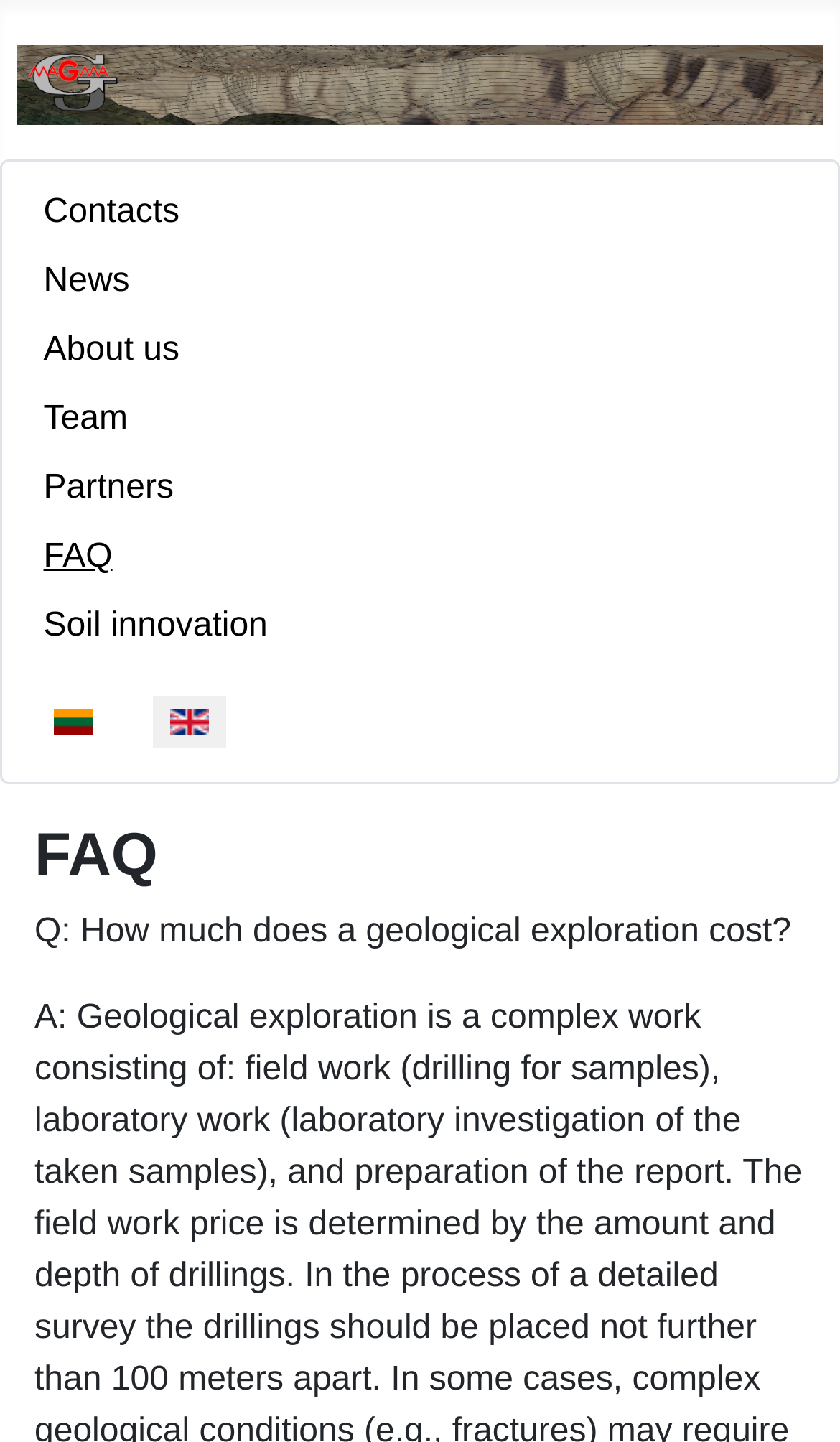What is the topic of the FAQ section?
Please provide a single word or phrase as the answer based on the screenshot.

Geological exploration